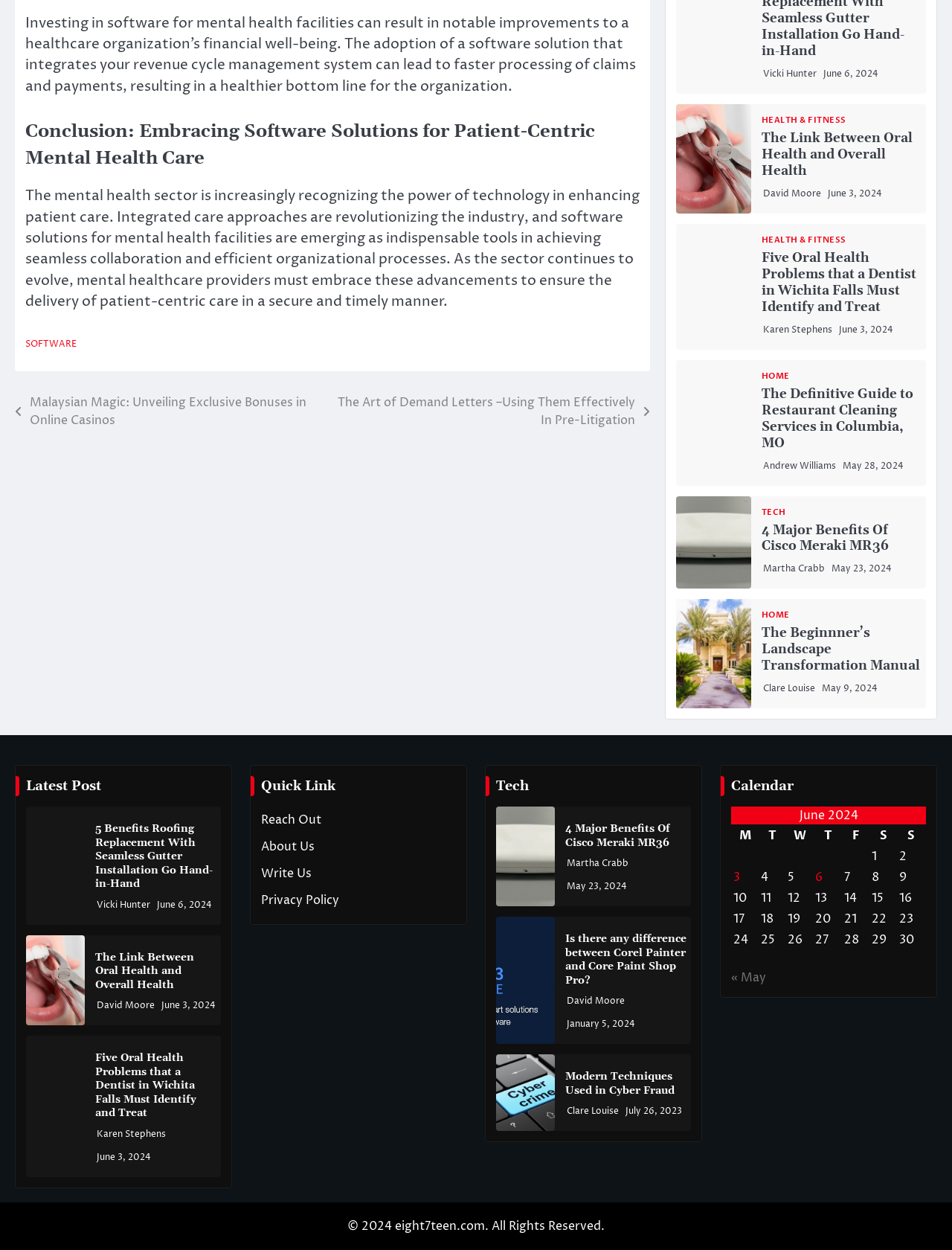Examine the screenshot and answer the question in as much detail as possible: What is the date of the post about restaurant cleaning services?

I found the answer by looking at the post section with the heading 'The Definitive Guide to Restaurant Cleaning Services in Columbia, MO', which has a date 'May 28, 2024' mentioned below it.